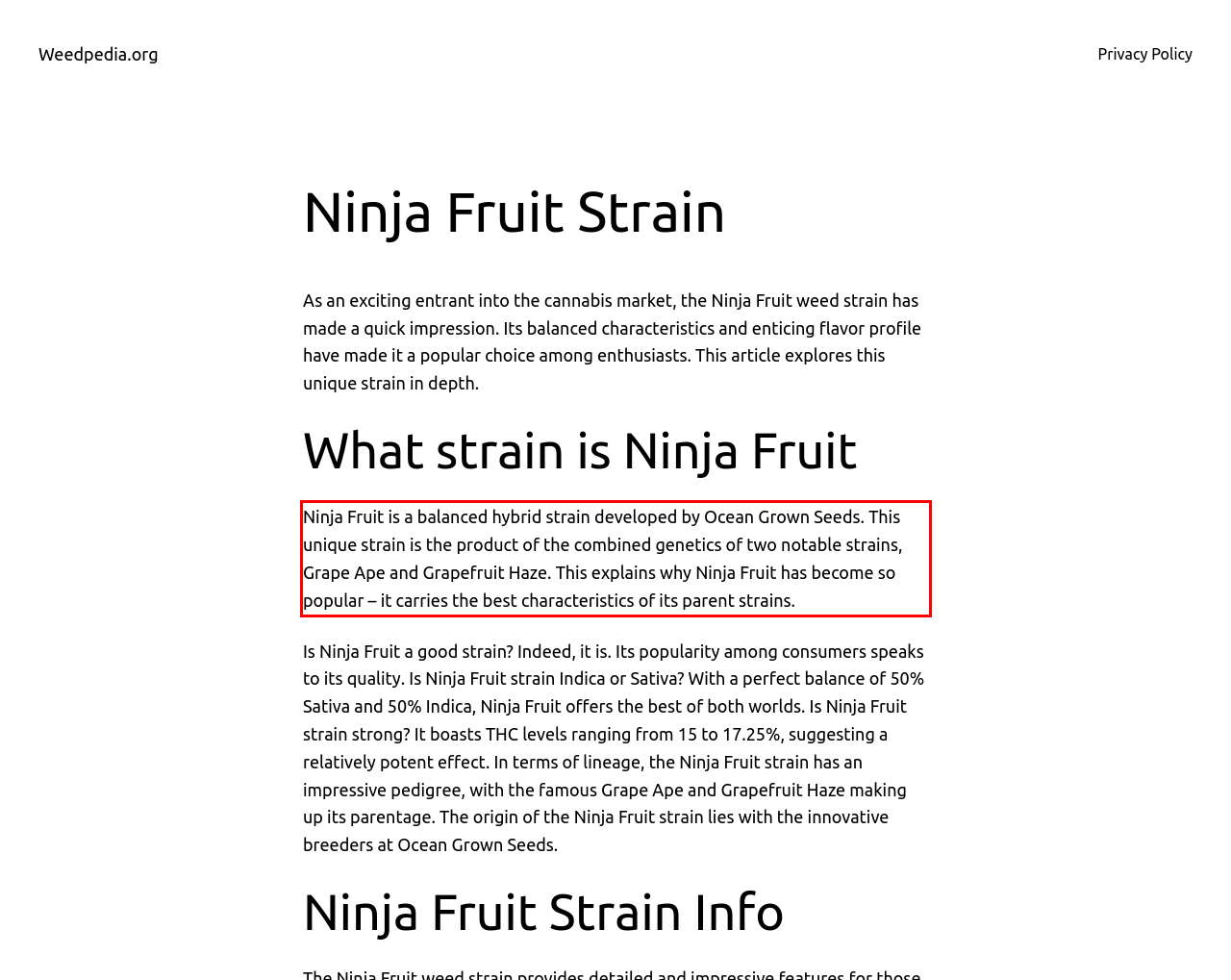Please analyze the screenshot of a webpage and extract the text content within the red bounding box using OCR.

Ninja Fruit is a balanced hybrid strain developed by Ocean Grown Seeds. This unique strain is the product of the combined genetics of two notable strains, Grape Ape and Grapefruit Haze. This explains why Ninja Fruit has become so popular – it carries the best characteristics of its parent strains.